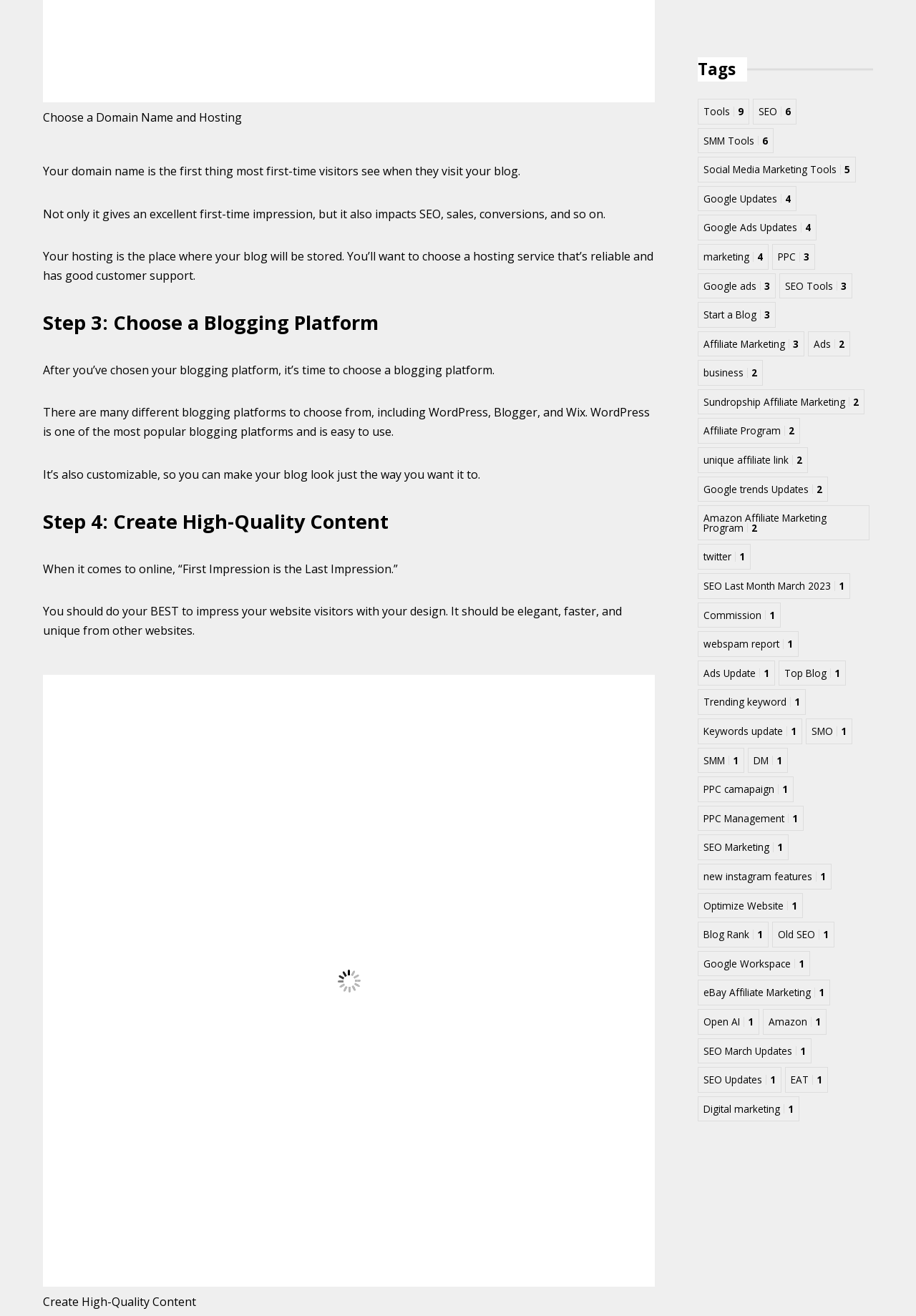Could you specify the bounding box coordinates for the clickable section to complete the following instruction: "Click on 'Digital marketing 1 item'"?

[0.762, 0.833, 0.873, 0.852]